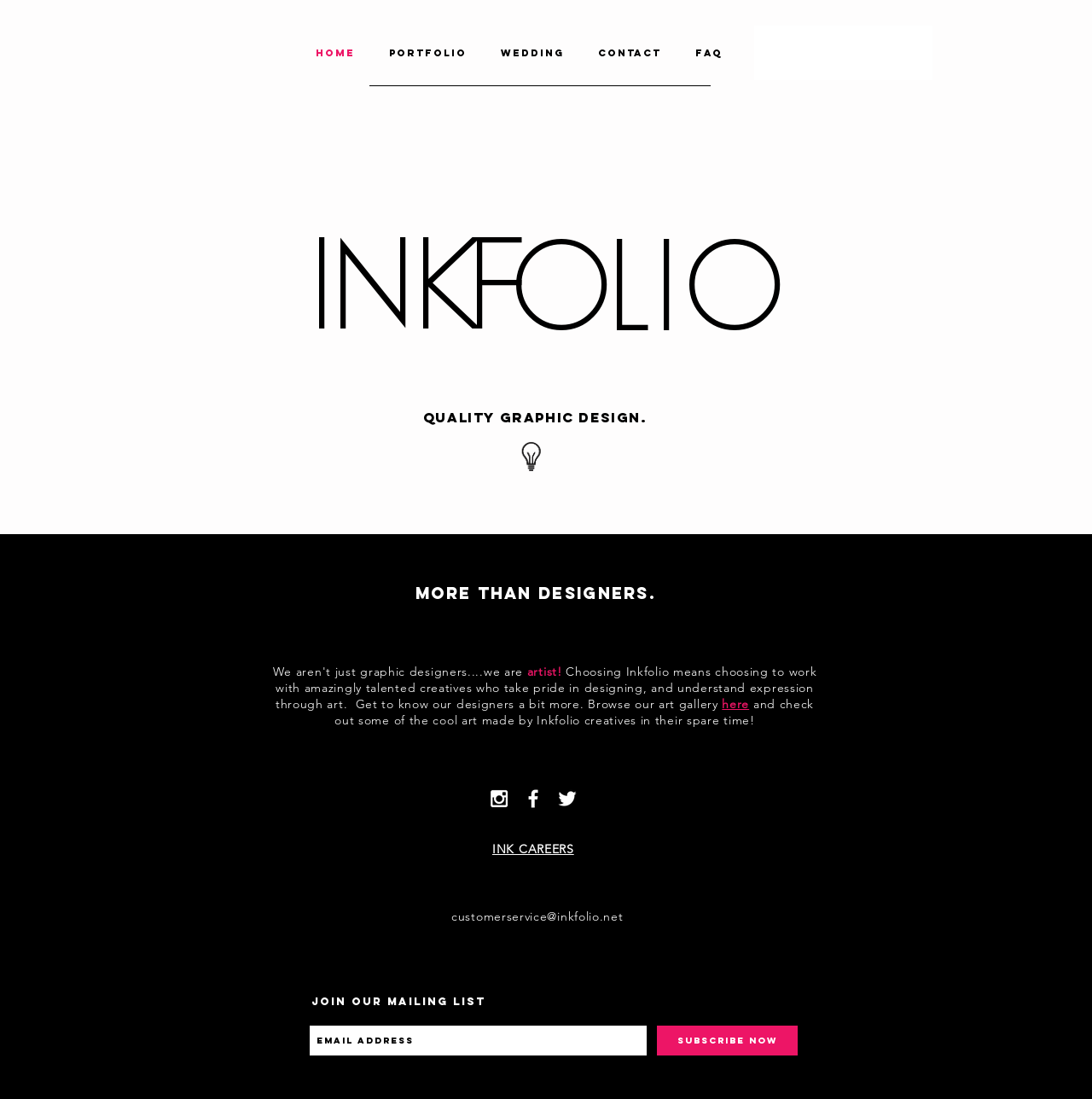Kindly determine the bounding box coordinates for the area that needs to be clicked to execute this instruction: "Click on the HOME link".

[0.273, 0.023, 0.341, 0.075]